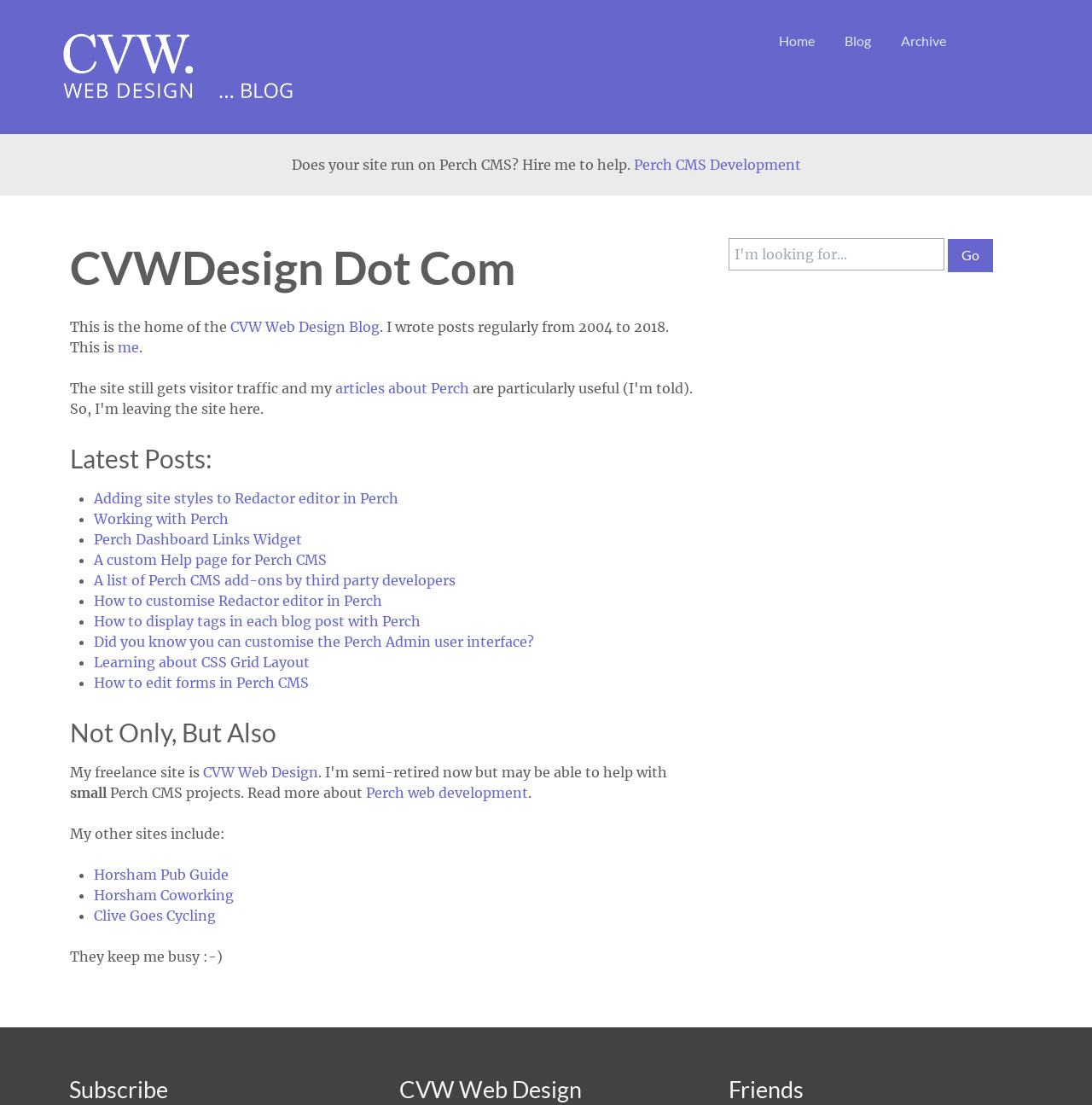Give a concise answer of one word or phrase to the question: 
What is the name of the blog?

CVW Web Design Blog